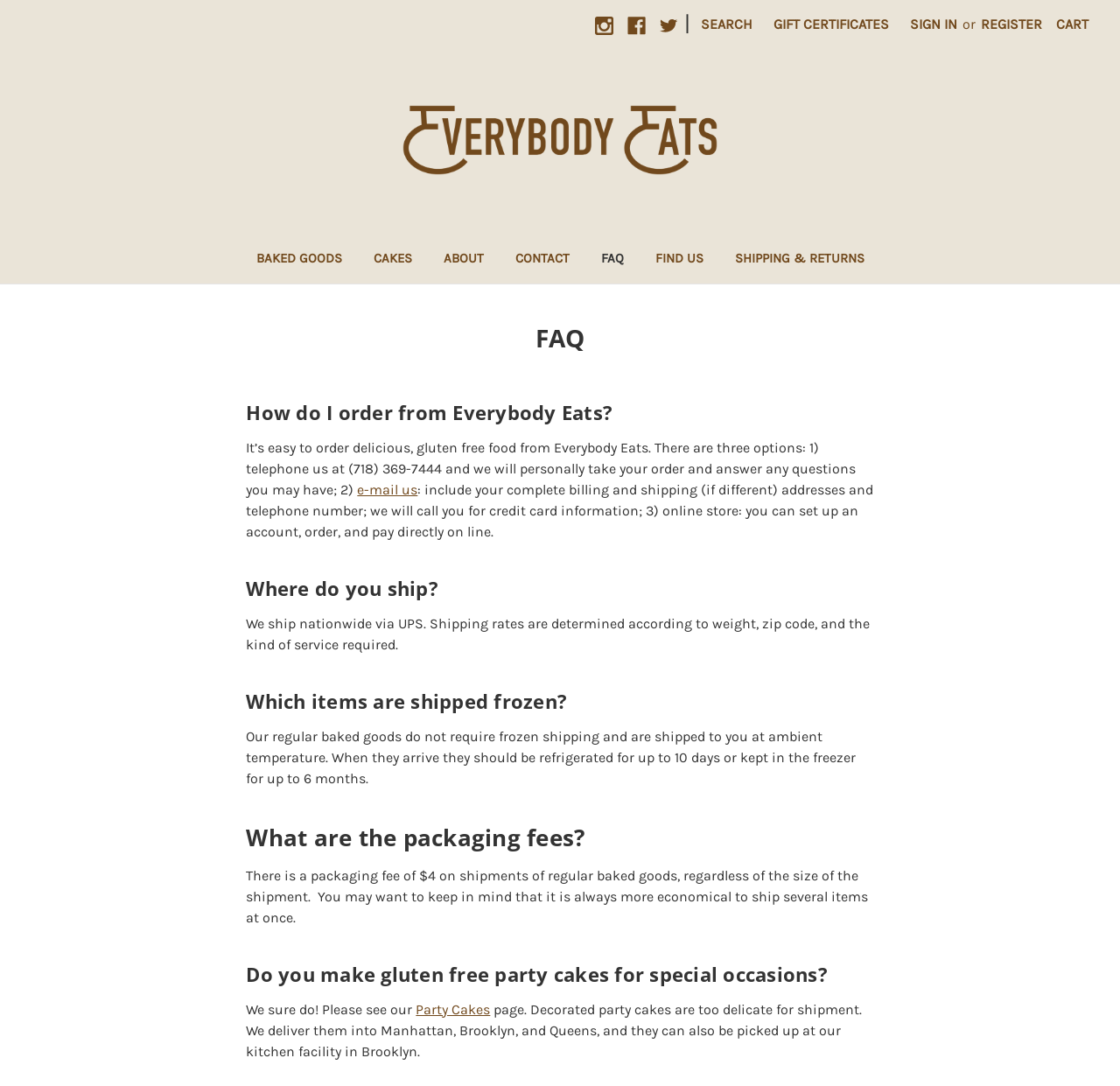Find the bounding box coordinates of the clickable element required to execute the following instruction: "Visit Instagram". Provide the coordinates as four float numbers between 0 and 1, i.e., [left, top, right, bottom].

[0.531, 0.015, 0.548, 0.032]